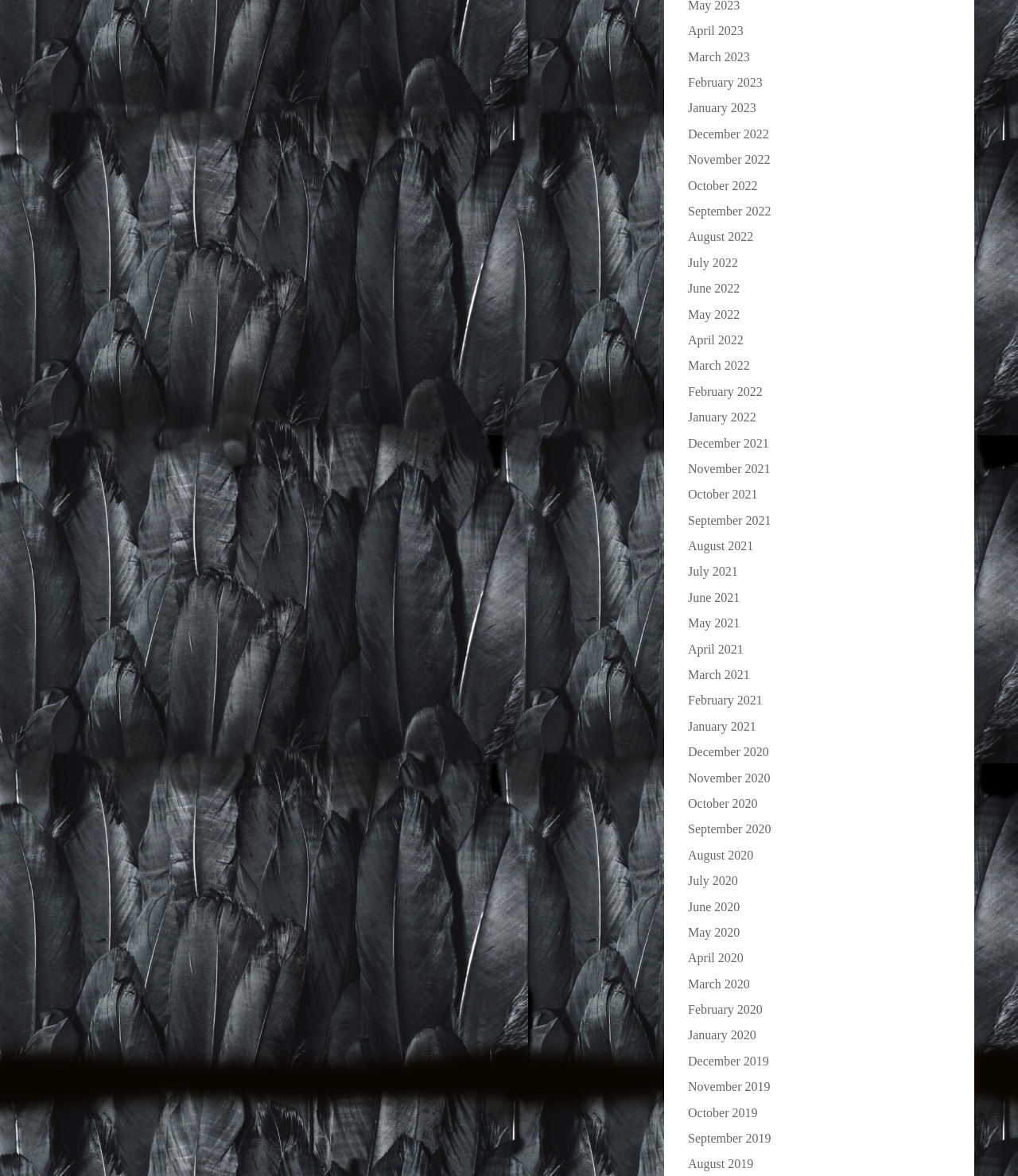What is the latest month listed on the webpage?
Using the image provided, answer with just one word or phrase.

April 2023